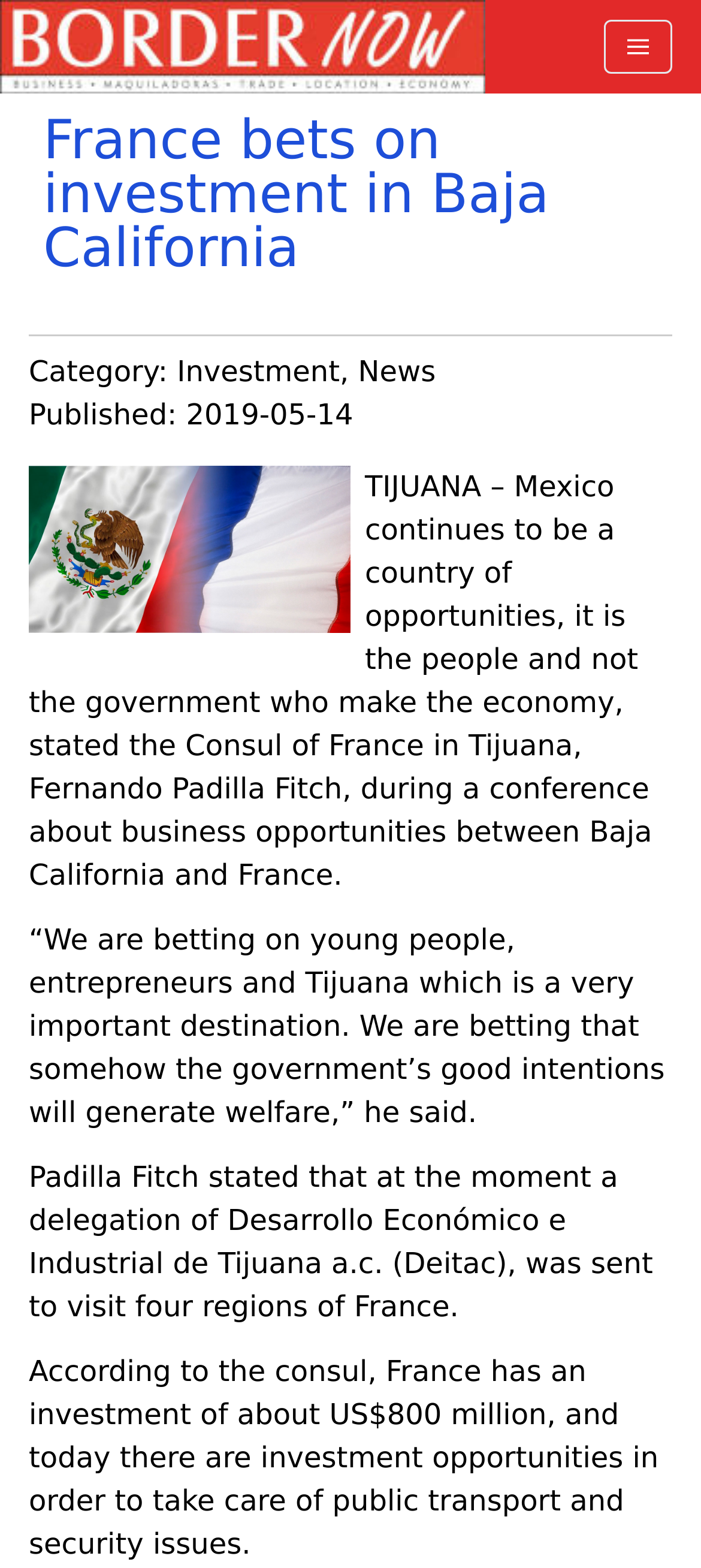Please locate the UI element described by "News" and provide its bounding box coordinates.

[0.511, 0.226, 0.622, 0.248]